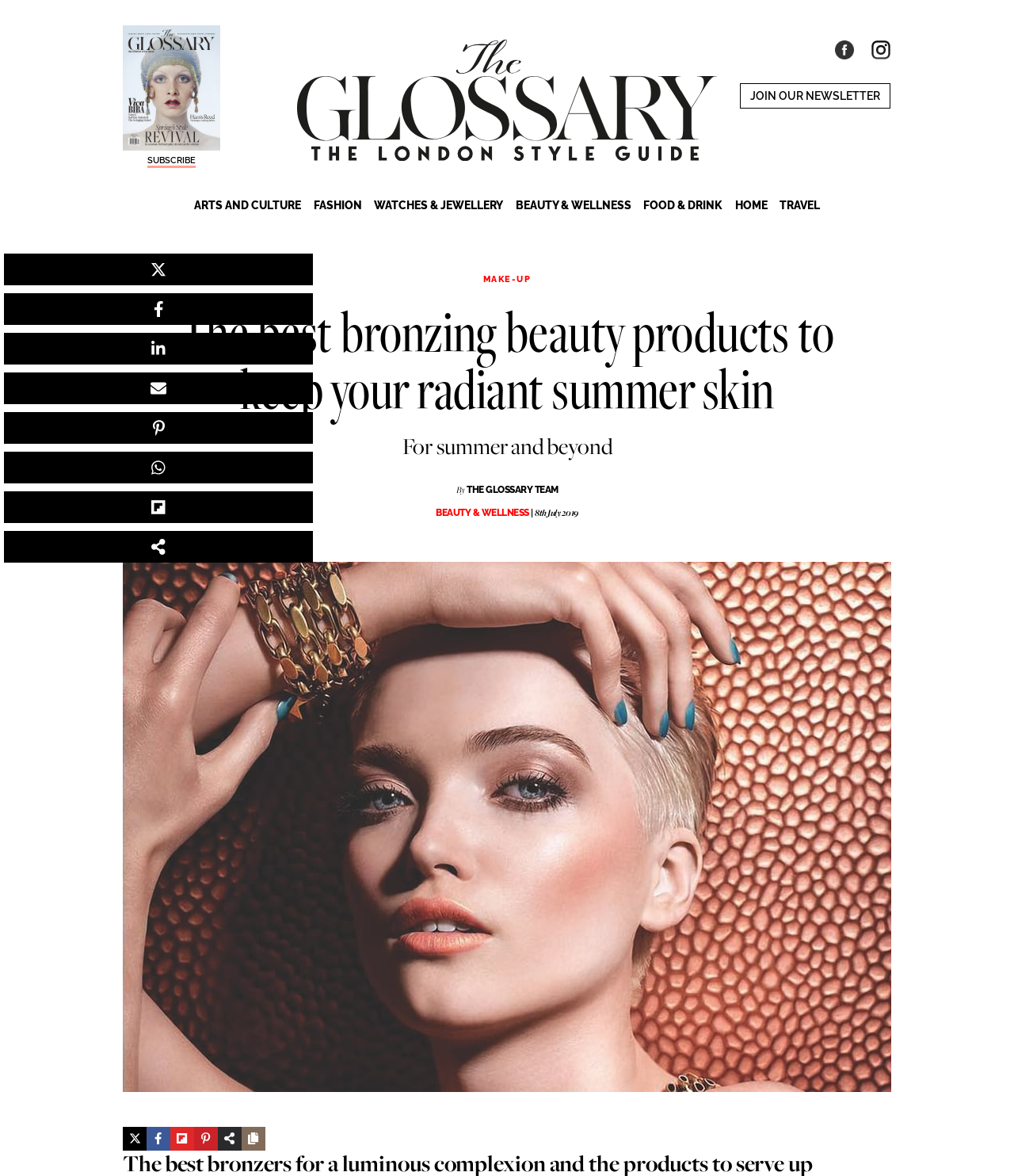Who is the author of the article?
Based on the image, please offer an in-depth response to the question.

I found the author's name by looking at the text 'By THE GLOSSARY TEAM' which is located below the heading and above the category of the article.